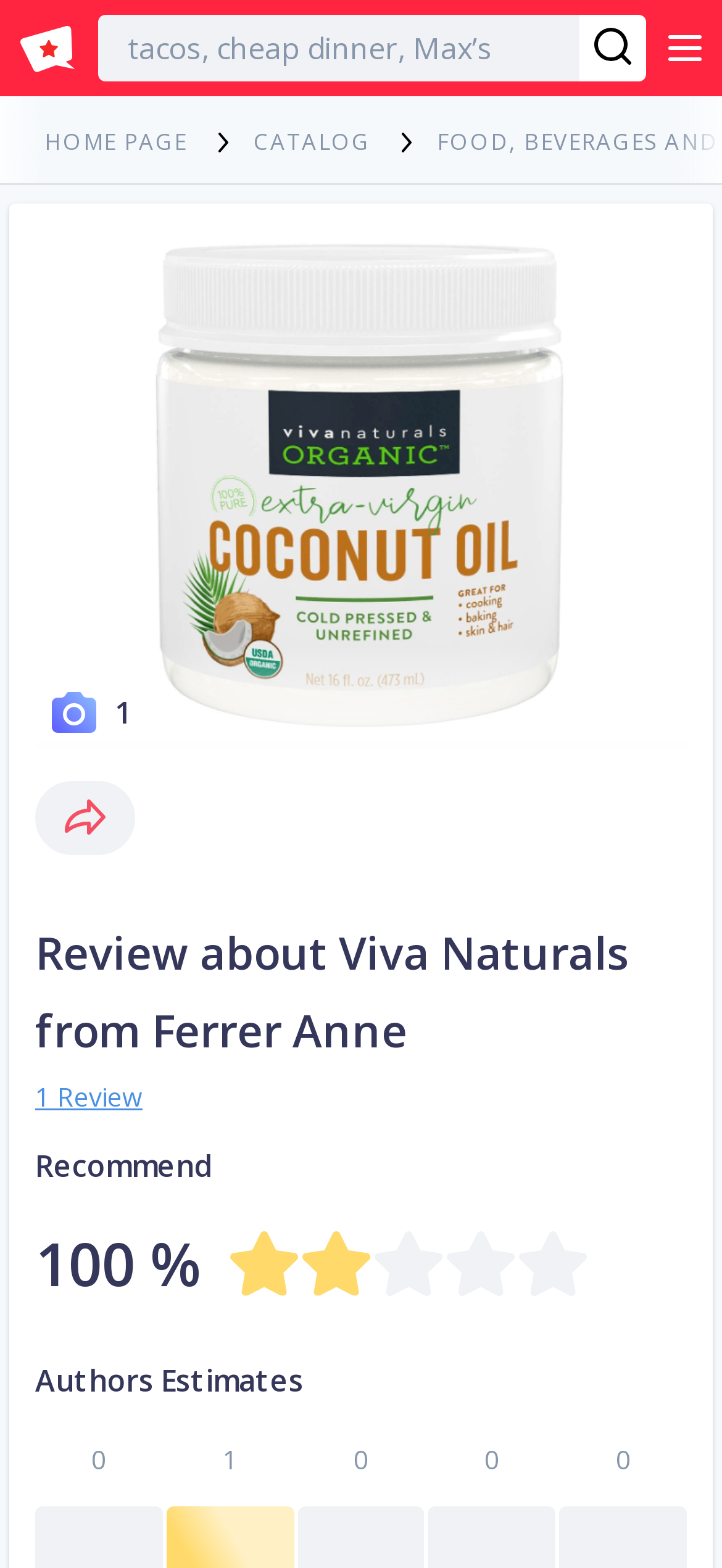What is the language of the webpage?
Refer to the image and give a detailed response to the question.

The language of the webpage can be determined by looking at the StaticText element with the text 'English' located at [0.4, 0.011, 0.562, 0.039].